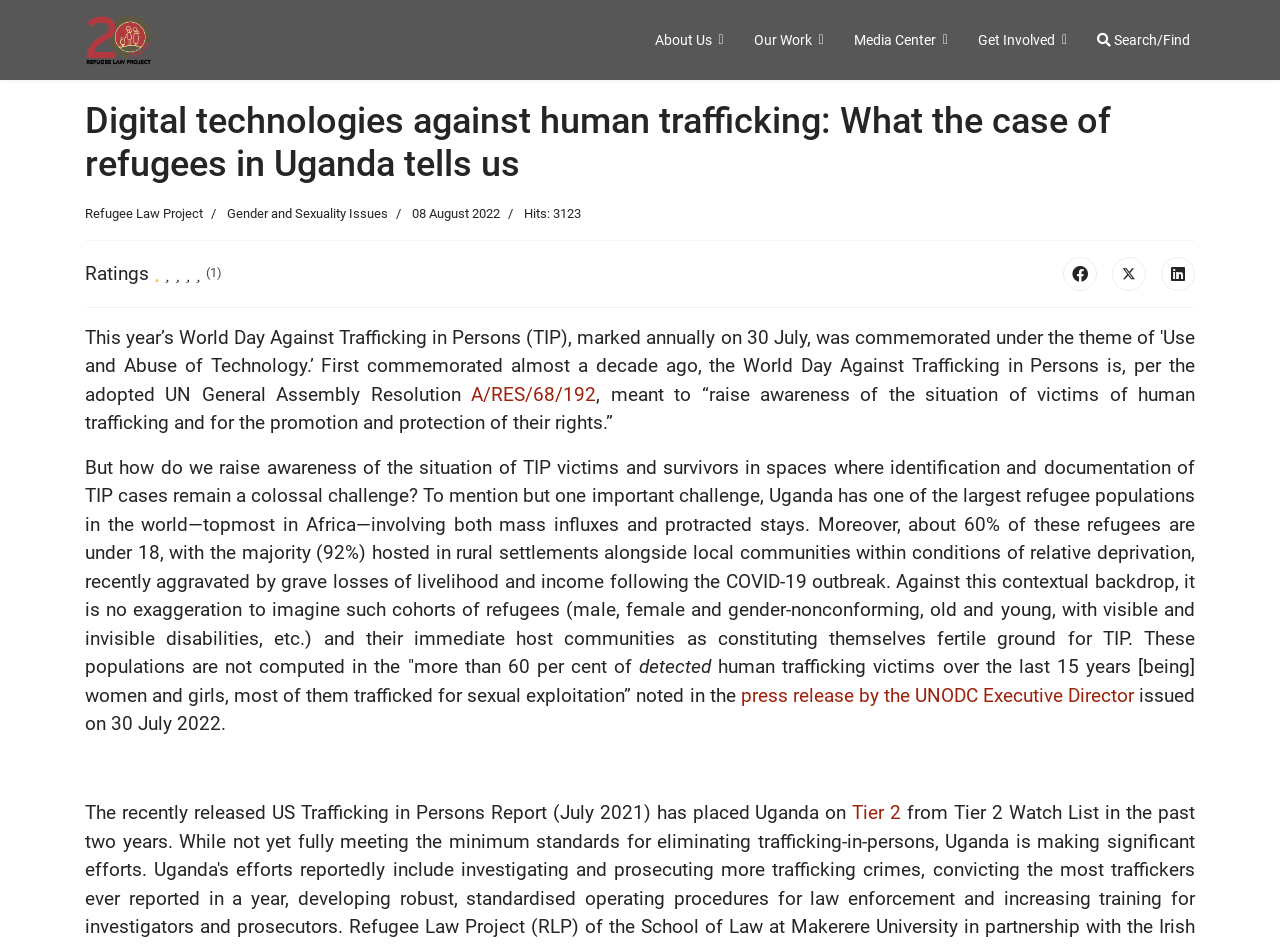Describe all the key features of the webpage in detail.

This webpage is about the Center for Forced Migrants, with a focus on digital technologies against human trafficking, particularly in the context of refugees in Uganda. At the top left of the page, there is a logo and a link to the center's homepage. 

Above the main content, there is a navigation menu with five links: "About Us", "Our Work", "Media Center", "Get Involved", and a search icon. 

The main content starts with a heading that reads "Digital technologies against human trafficking: What the case of refugees in Uganda tells us". Below the heading, there is a byline "Written by Refugee Law Project" and a category label "Gender and Sexuality Issues", which is also a link. The publication date "08 August 2022" is displayed next to the category label. 

Further down, there is a paragraph of text that discusses the challenges of raising awareness about human trafficking in spaces where identification and documentation of cases are difficult, such as in refugee populations in Uganda. The text also mentions the vulnerability of refugees, especially women and girls, to human trafficking. 

There are several links embedded in the text, including one to a press release by the UNODC Executive Director and another to the US Trafficking in Persons Report. 

On the right side of the page, there are social media links to Facebook, X (formerly Twitter), and LinkedIn. 

At the bottom of the page, there is a link to a resolution "A/RES/68/192" and a rating system with a single rating of "(1)".